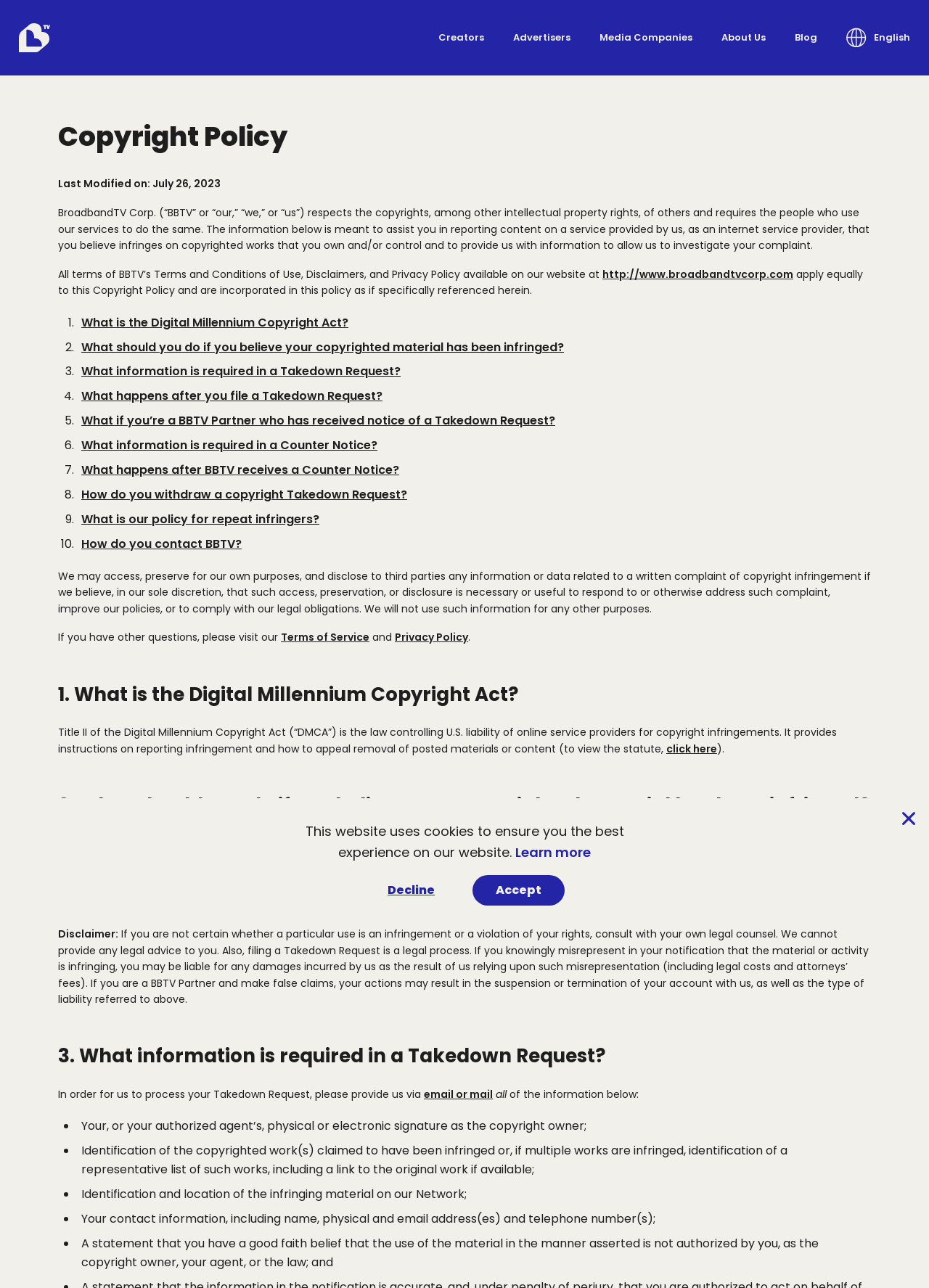Calculate the bounding box coordinates for the UI element based on the following description: "Media Companies". Ensure the coordinates are four float numbers between 0 and 1, i.e., [left, top, right, bottom].

[0.645, 0.023, 0.745, 0.035]